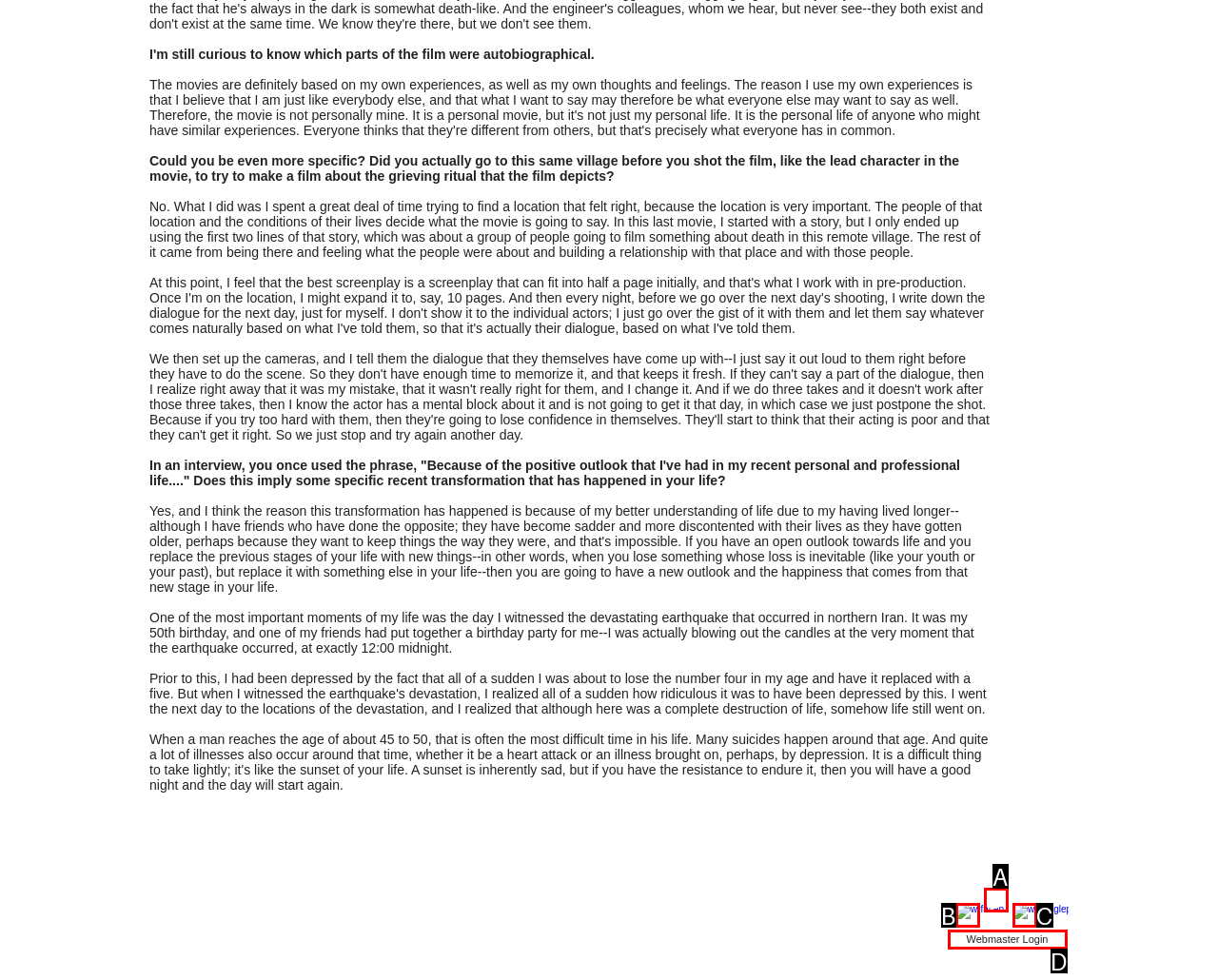From the given choices, determine which HTML element aligns with the description: aria-label="w-tbird" Respond with the letter of the appropriate option.

A